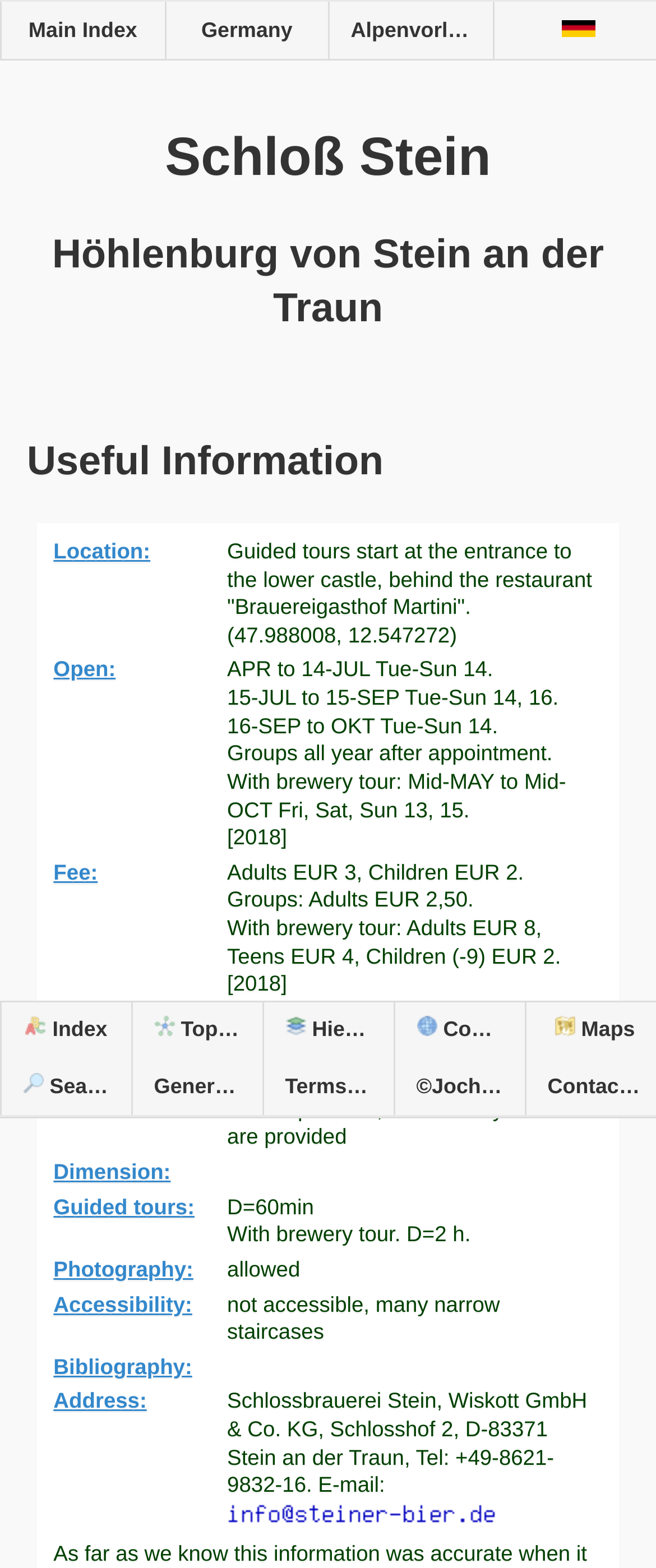Identify the bounding box coordinates of the region I need to click to complete this instruction: "Learn about the guided tours".

[0.079, 0.76, 0.339, 0.798]